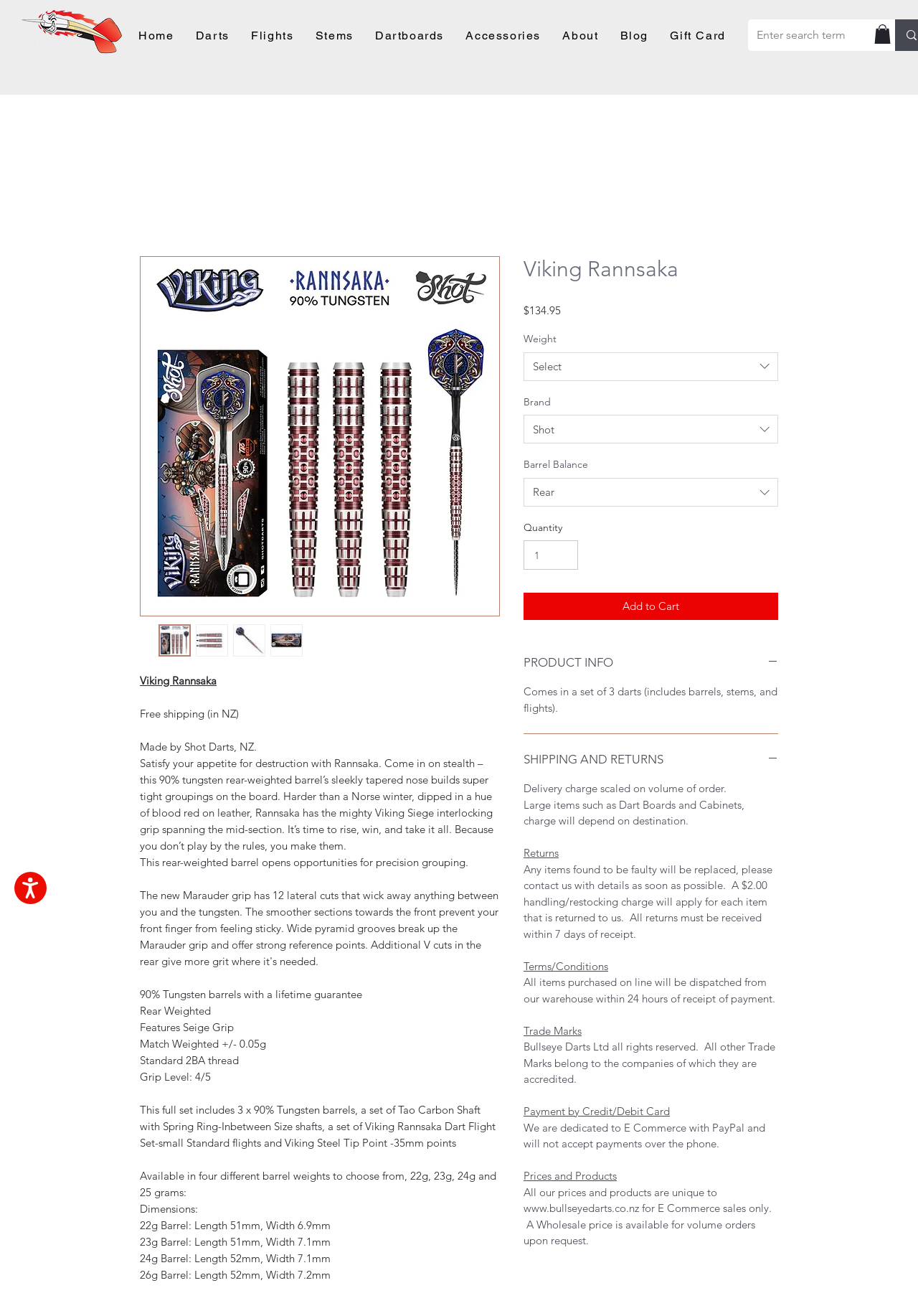Predict the bounding box coordinates of the area that should be clicked to accomplish the following instruction: "Search for a product". The bounding box coordinates should consist of four float numbers between 0 and 1, i.e., [left, top, right, bottom].

[0.824, 0.015, 0.942, 0.039]